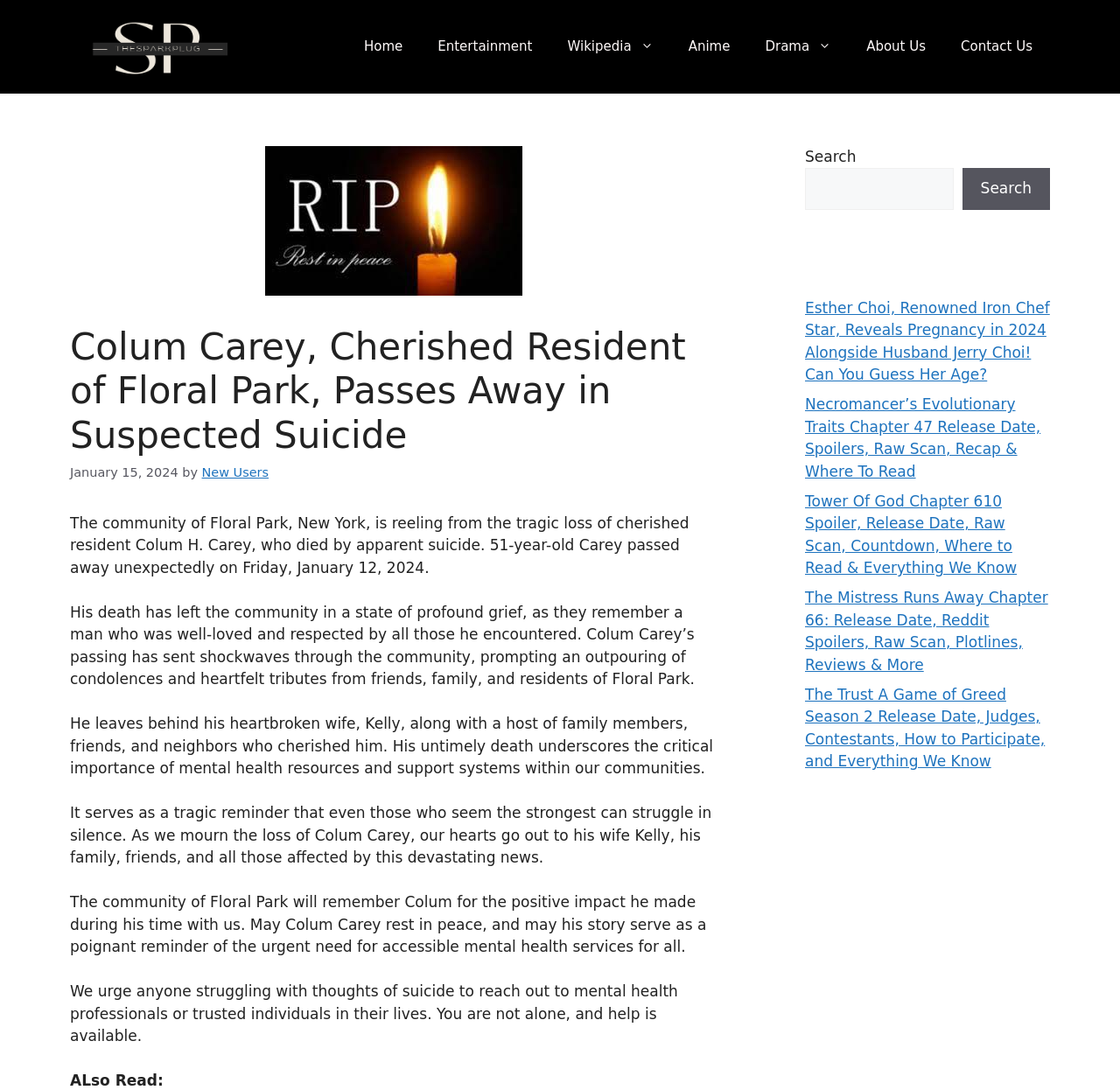Could you determine the bounding box coordinates of the clickable element to complete the instruction: "Visit the About Us page"? Provide the coordinates as four float numbers between 0 and 1, i.e., [left, top, right, bottom].

[0.758, 0.019, 0.842, 0.067]